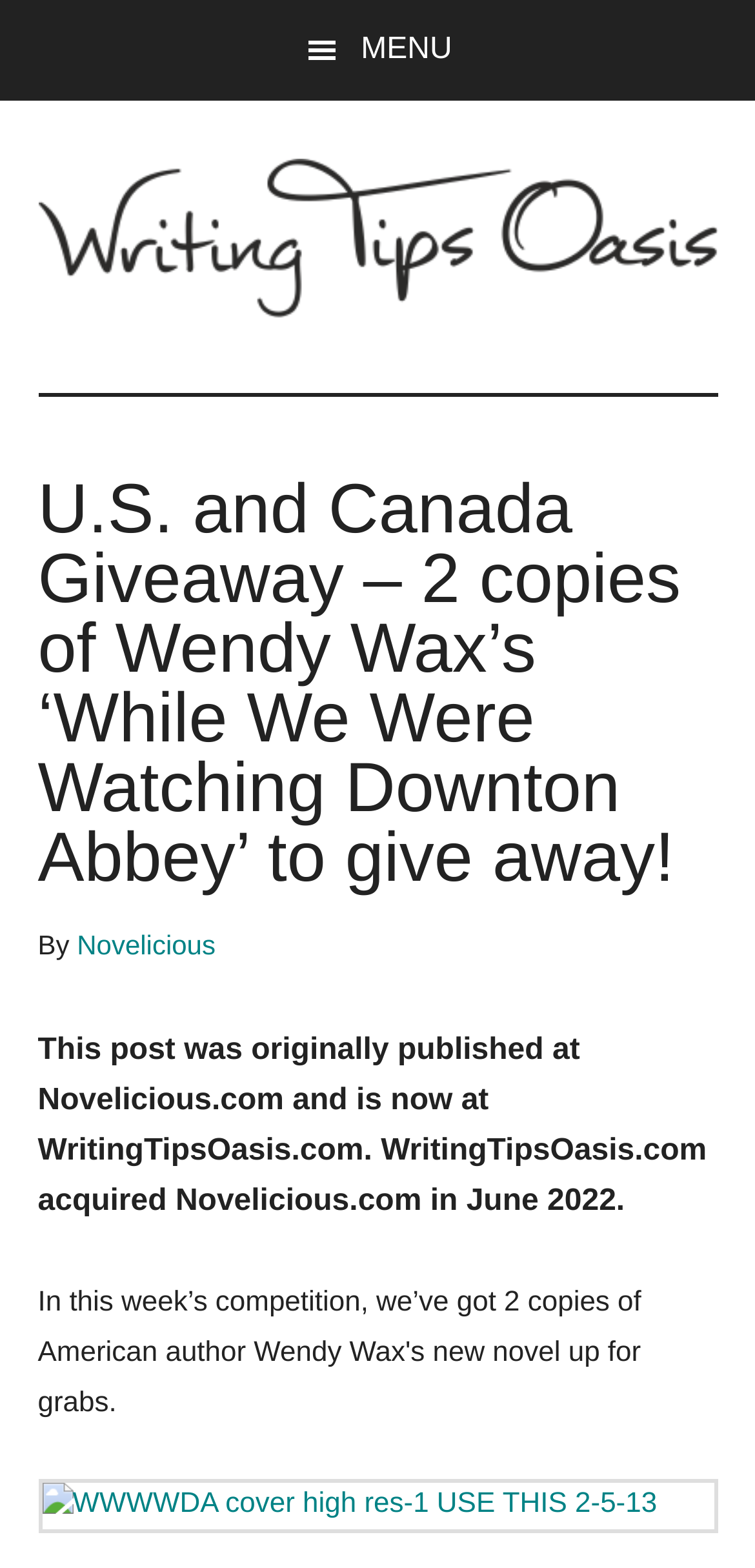Reply to the question with a brief word or phrase: What is the name of the website that acquired Novelicious.com?

WritingTipsOasis.com